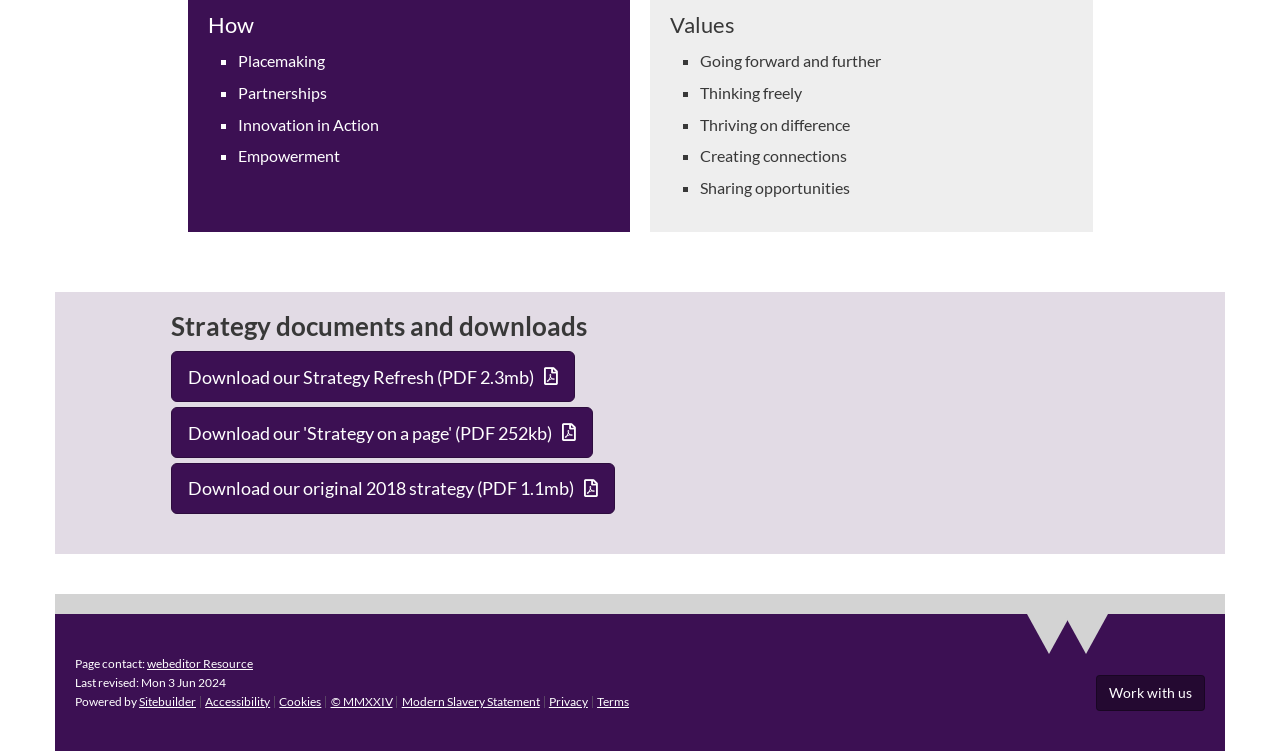Give a concise answer of one word or phrase to the question: 
How many list markers are there under 'Values'?

5